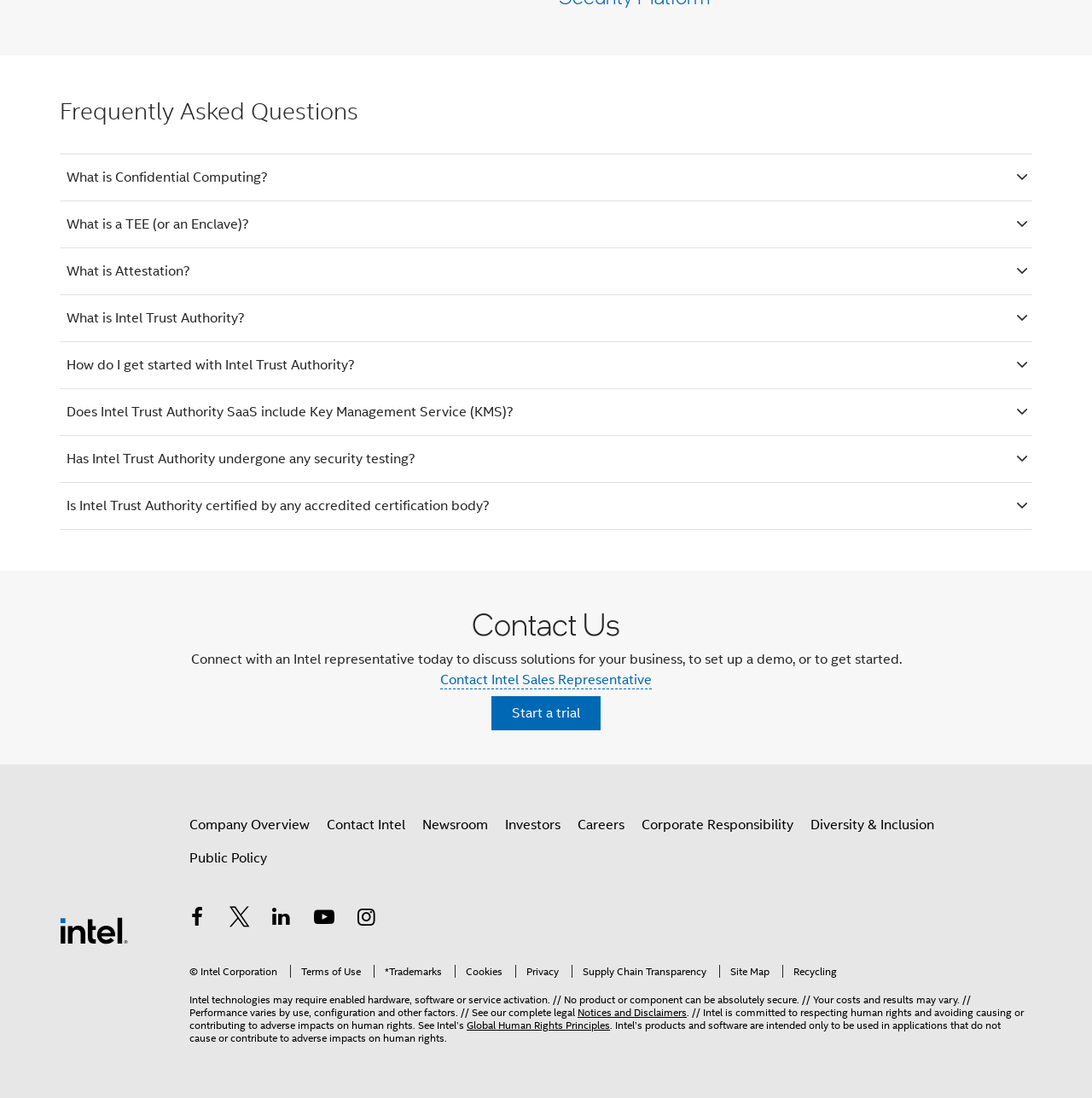Bounding box coordinates are to be given in the format (top-left x, top-left y, bottom-right x, bottom-right y). All values must be floating point numbers between 0 and 1. Provide the bounding box coordinate for the UI element described as: Start a trial

[0.45, 0.614, 0.55, 0.645]